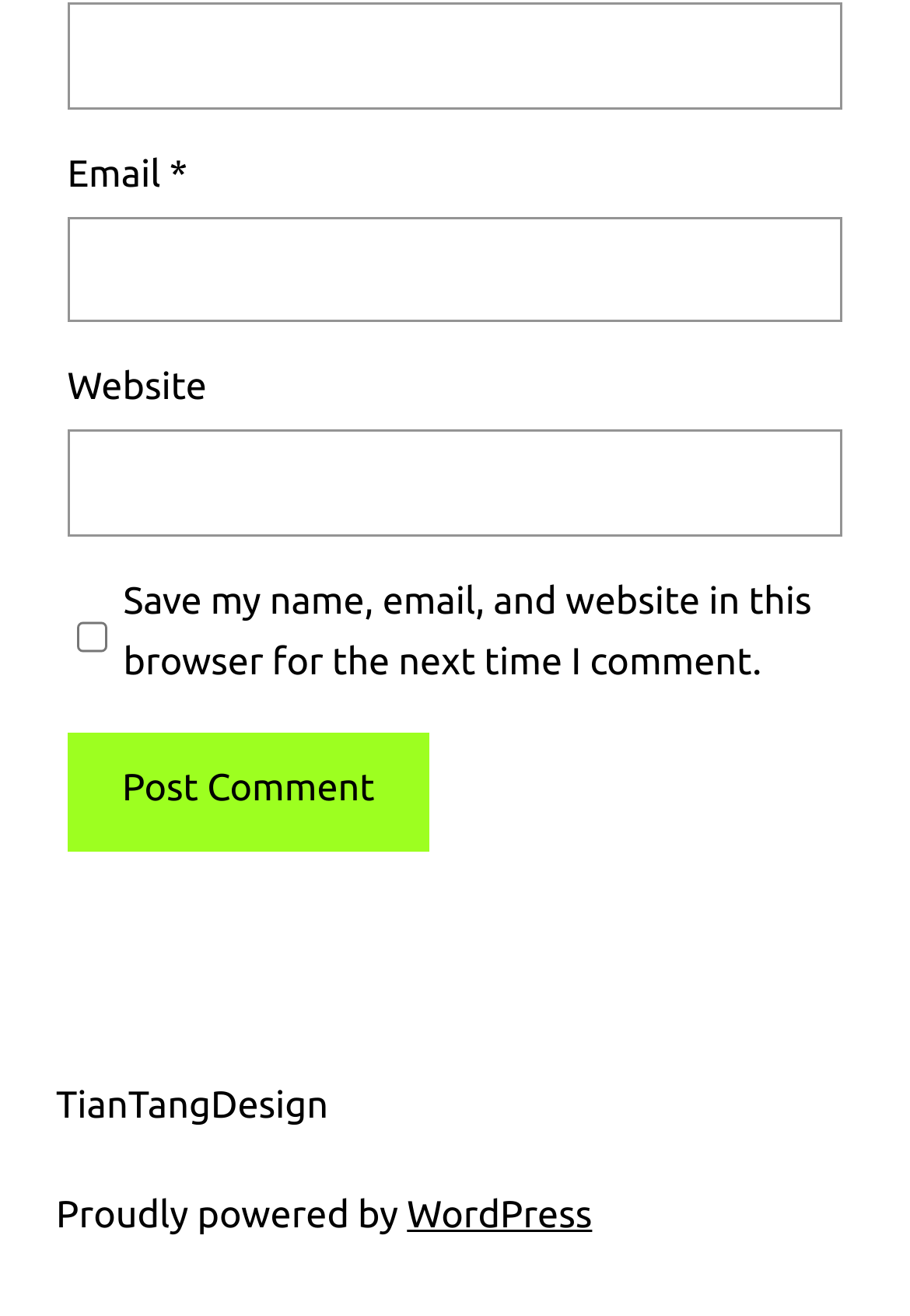Locate the bounding box of the UI element based on this description: "parent_node: Website name="url"". Provide four float numbers between 0 and 1 as [left, top, right, bottom].

[0.074, 0.326, 0.926, 0.407]